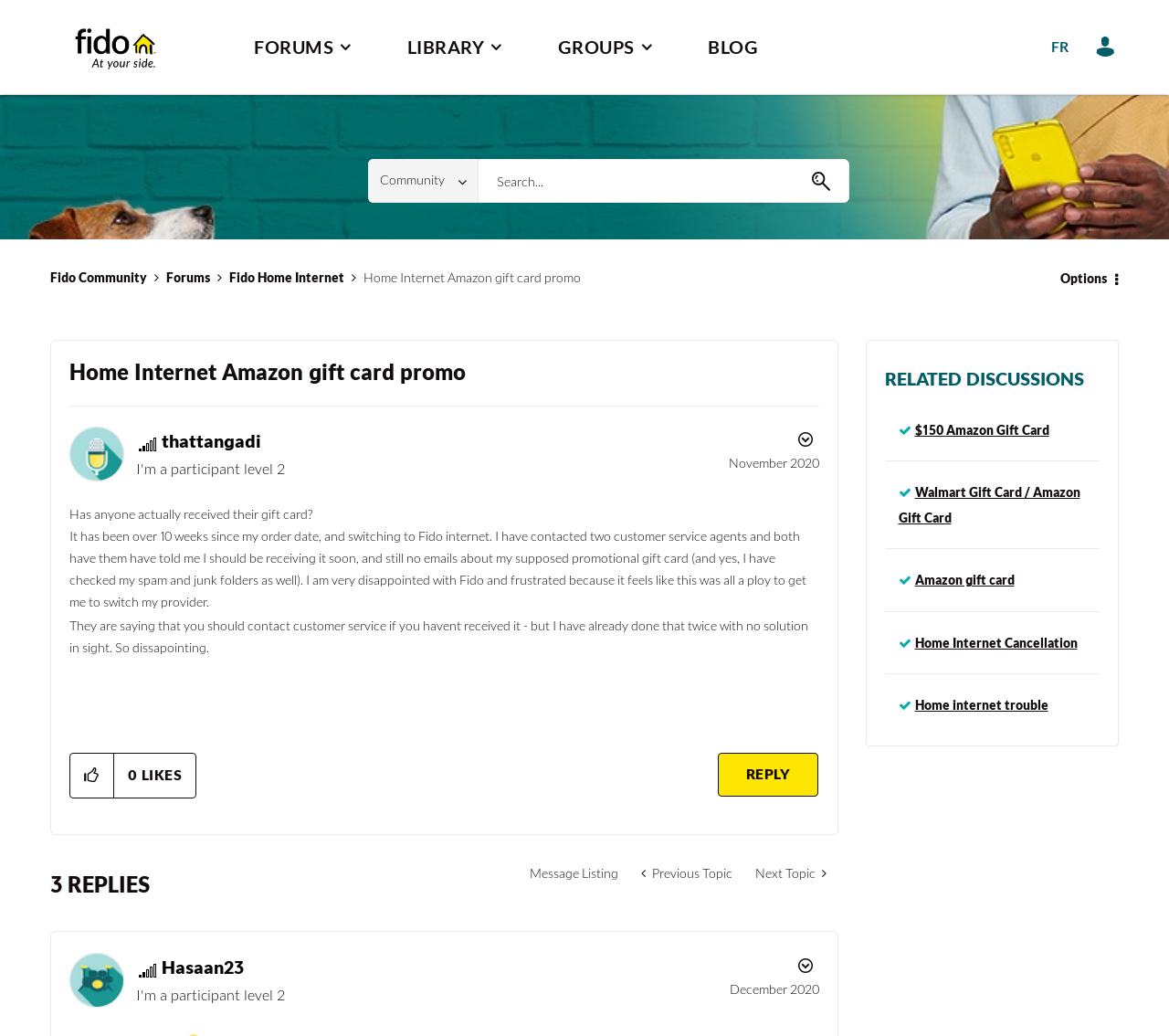Determine the bounding box coordinates for the element that should be clicked to follow this instruction: "Go to next topic". The coordinates should be given as four float numbers between 0 and 1, in the format [left, top, right, bottom].

[0.636, 0.827, 0.717, 0.86]